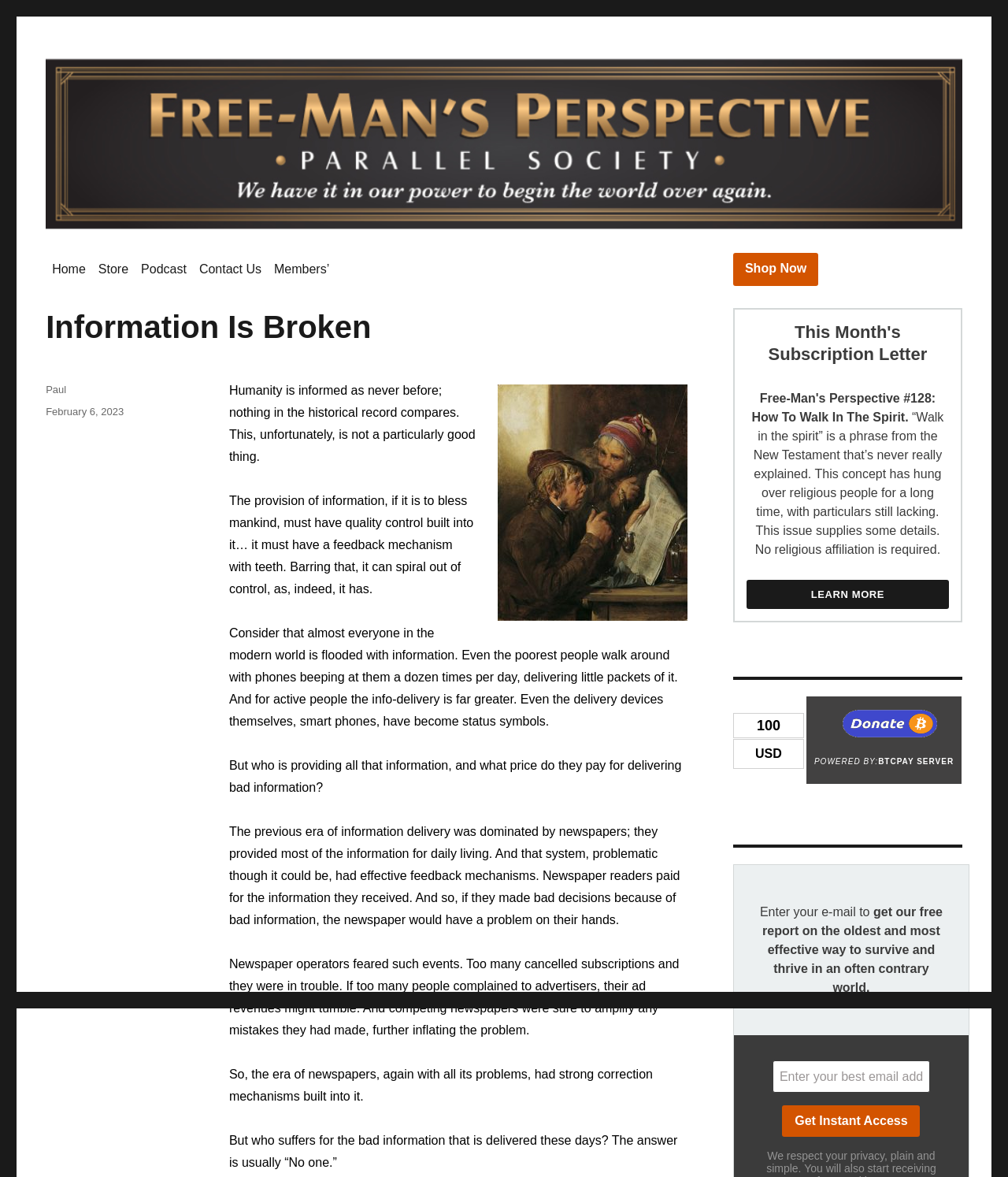Pinpoint the bounding box coordinates of the element to be clicked to execute the instruction: "Click the 'LEARN MORE' button".

[0.741, 0.493, 0.941, 0.517]